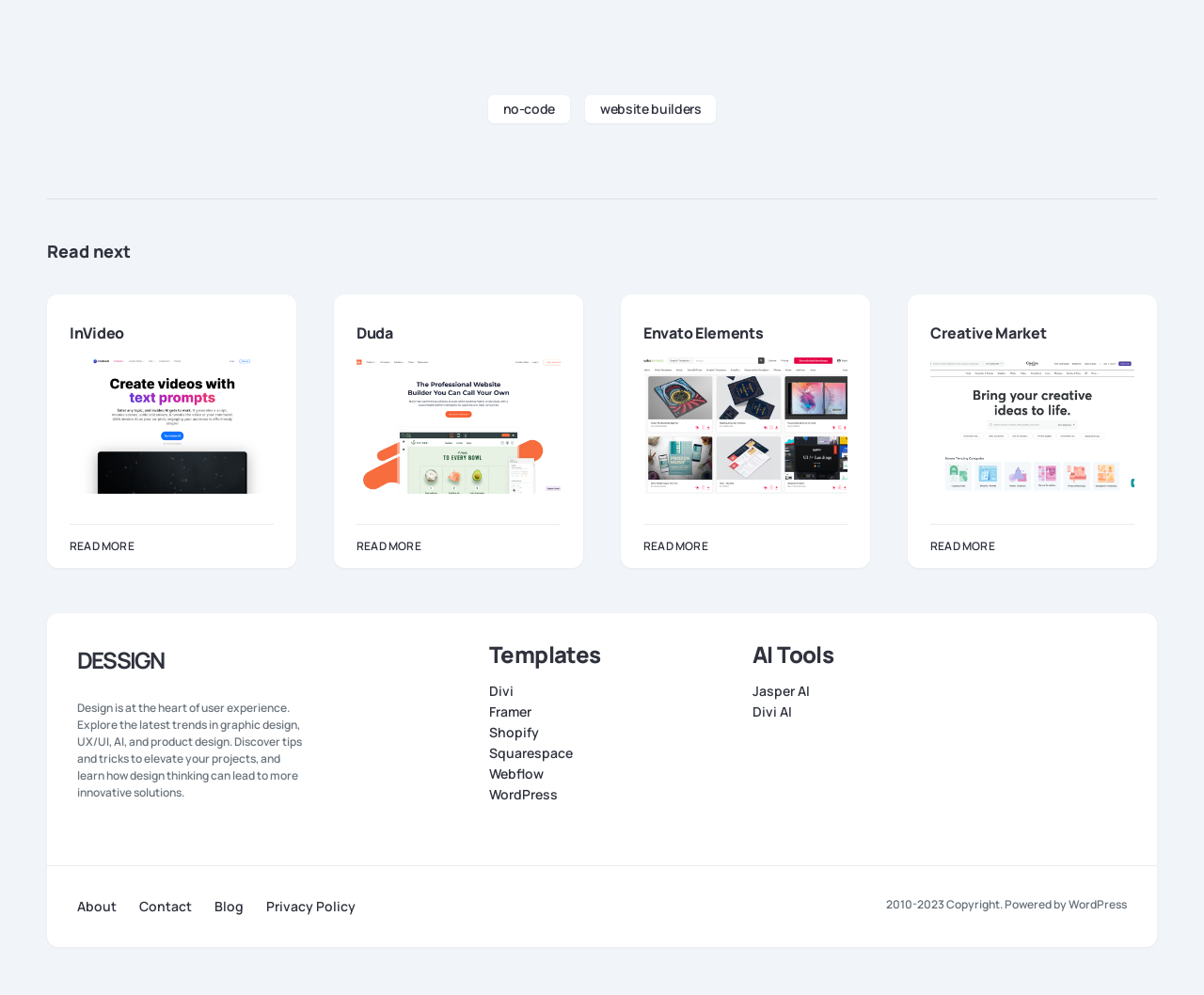Identify the bounding box coordinates for the element that needs to be clicked to fulfill this instruction: "Explore Envato Elements". Provide the coordinates in the format of four float numbers between 0 and 1: [left, top, right, bottom].

[0.534, 0.324, 0.634, 0.345]